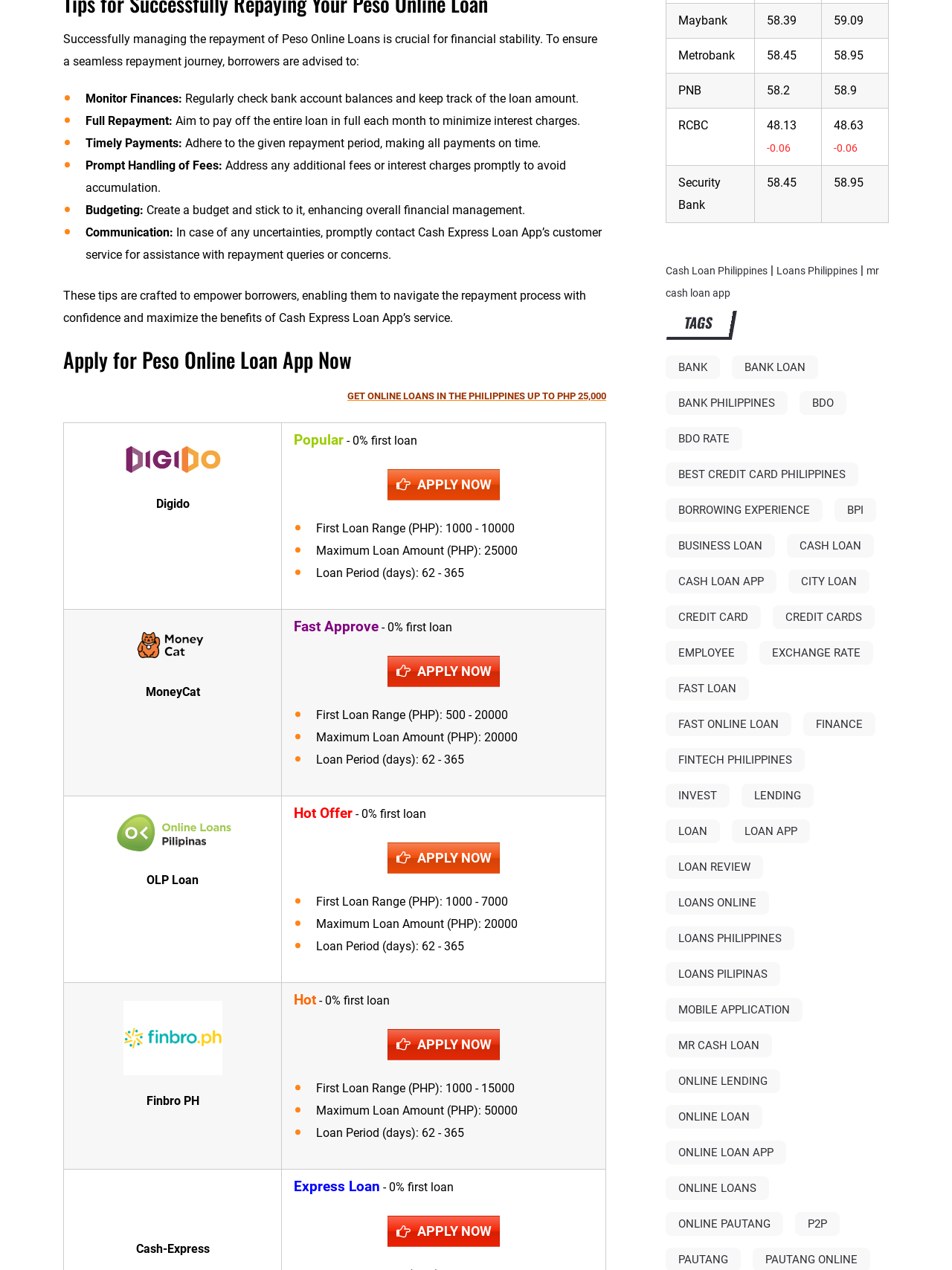What is the purpose of creating a budget?
Refer to the image and give a detailed answer to the query.

The webpage suggests creating a budget as one of the tips for successfully managing the repayment of Peso Online Loans, which ultimately enhances overall financial management.